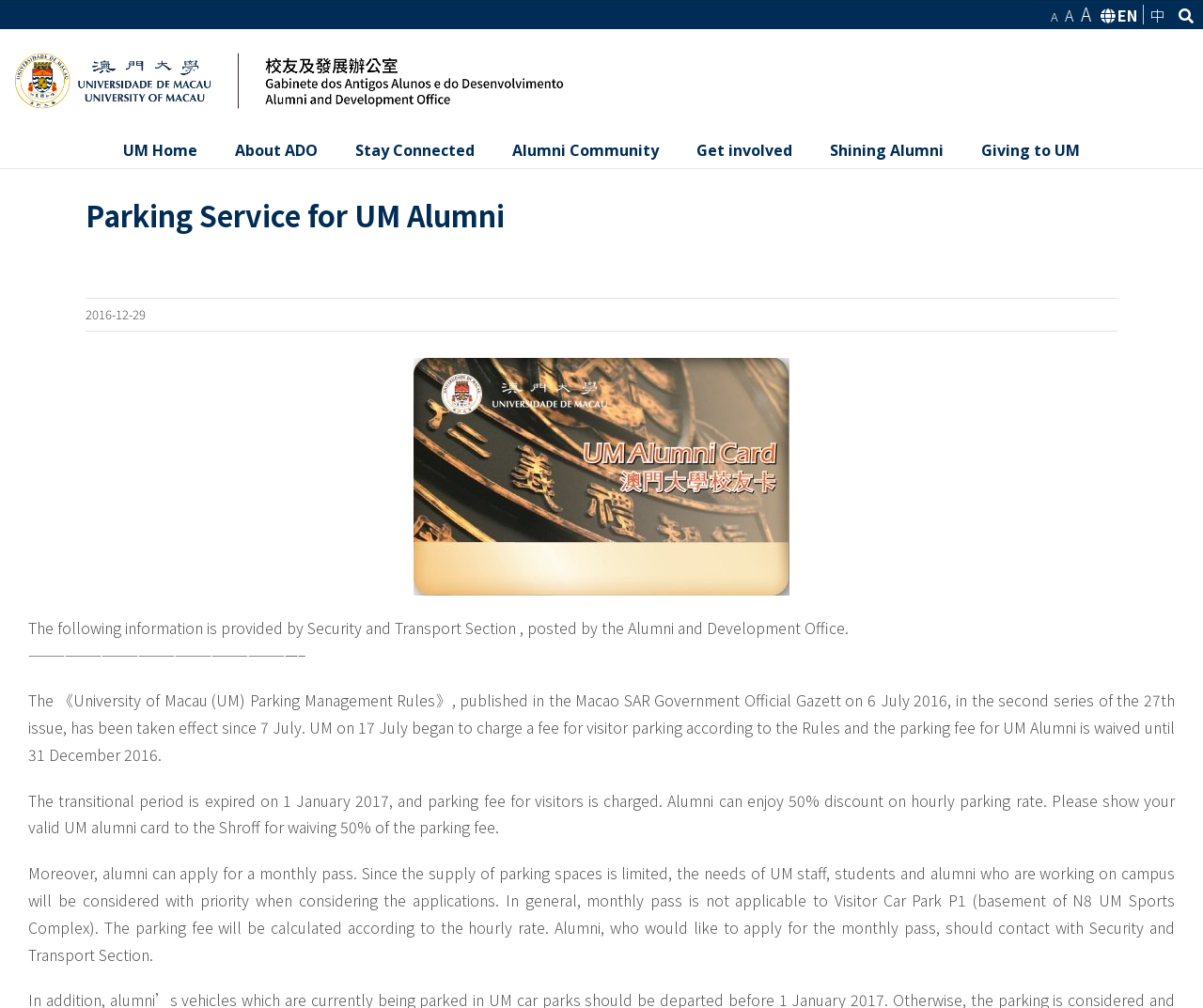Give an extensive and precise description of the webpage.

The webpage is about the Parking Service for UM Alumni provided by the Alumni and Development Office. At the top left corner, there is the Alumni and Development Office Logo. Below the logo, there is a navigation menu with links to "UM Home", "About ADO", "Stay Connected", and more. 

On the top right corner, there are links to switch between English and Chinese languages. Below the language links, there is a search bar with a search button. 

The main content of the webpage is divided into sections. The first section has a heading "Parking Service for UM Alumni" and a date "2016-12-29". Below the heading, there is an image and a paragraph of text describing the University of Macau (UM) Parking Management Rules. 

The following sections provide more information about the parking rules, including the transitional period, parking fee, and application for a monthly pass. There are five paragraphs of text in total, providing detailed information about the parking service for UM Alumni.